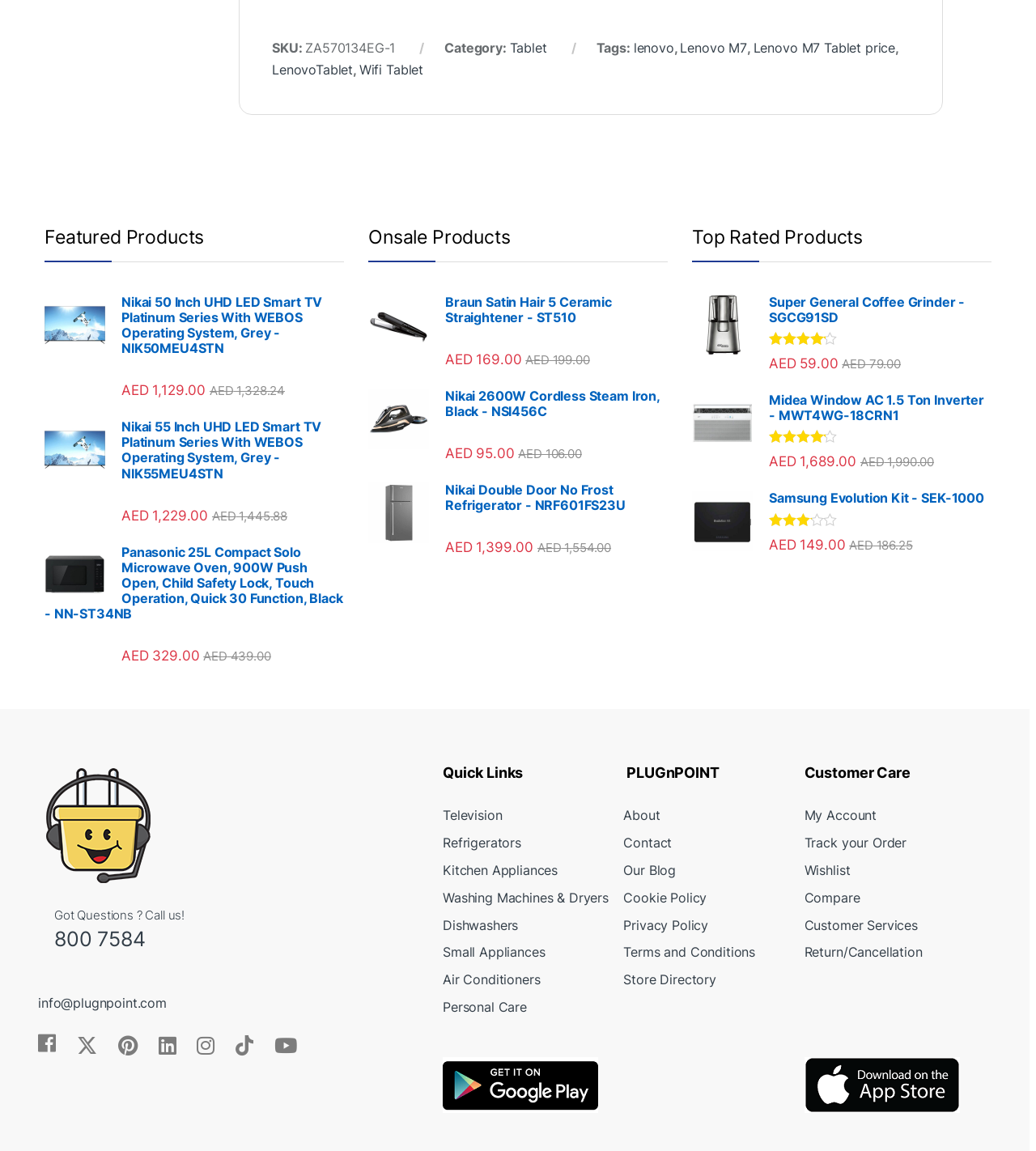Given the element description "Read more" in the screenshot, predict the bounding box coordinates of that UI element.

None